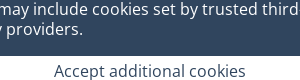What is the design style of the 'Follow us on LinkedIn' button?
Based on the visual details in the image, please answer the question thoroughly.

The caption states that the button's design is consistent with modern web aesthetics, ensuring it captures user attention and motivates interaction, implying that the design style is modern and visually appealing.